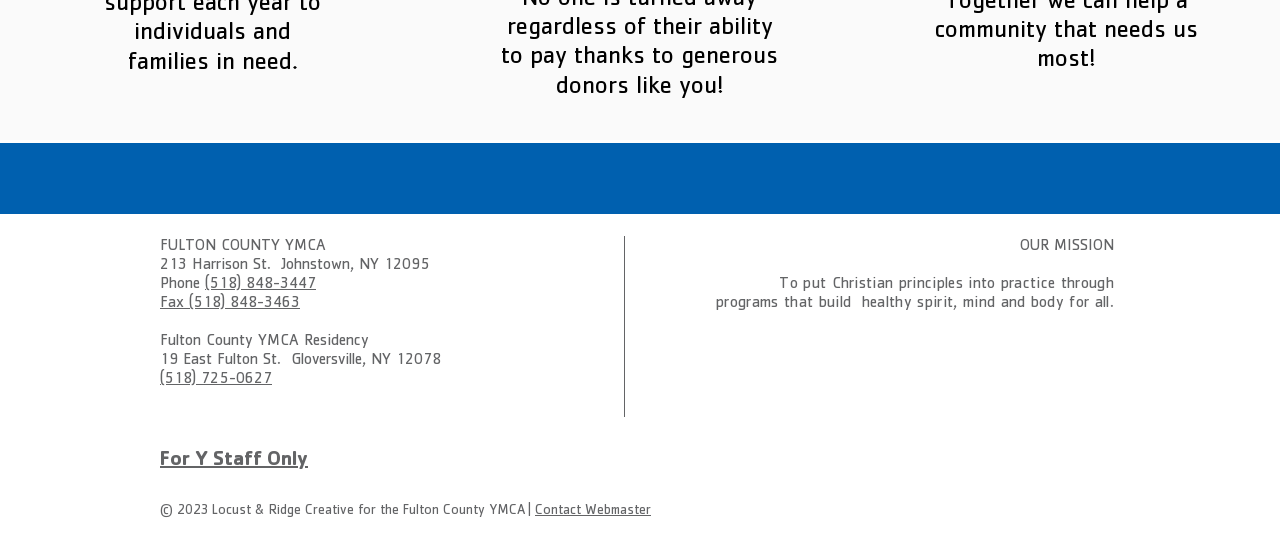What social media platforms does the organization have?
Refer to the screenshot and deliver a thorough answer to the question presented.

The social media platforms of the organization can be found in the 'Social Bar' section, where there are links to Facebook and YouTube.